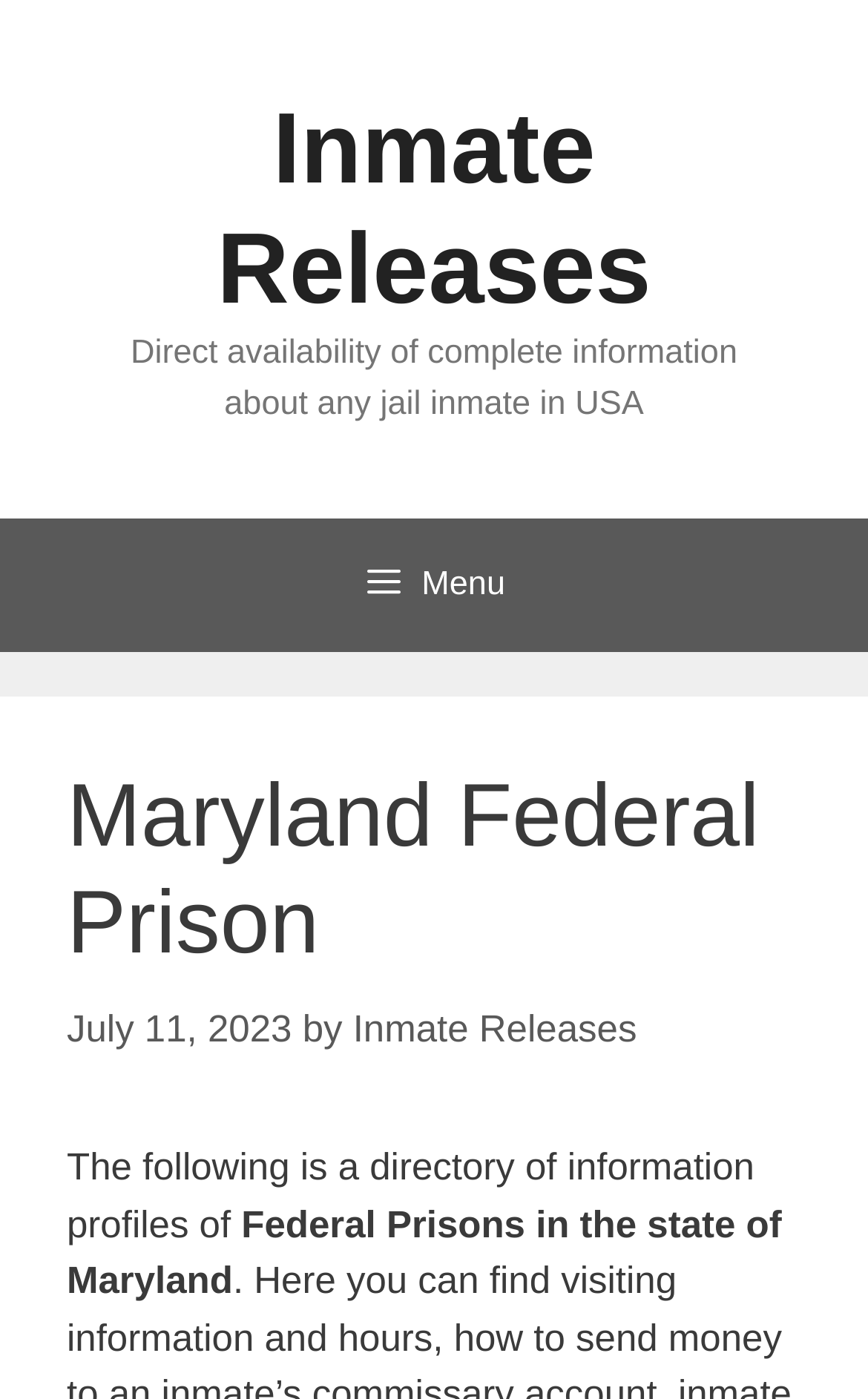Using the provided element description "name="ln" placeholder="Last Name..."", determine the bounding box coordinates of the UI element.

[0.108, 0.609, 0.892, 0.704]